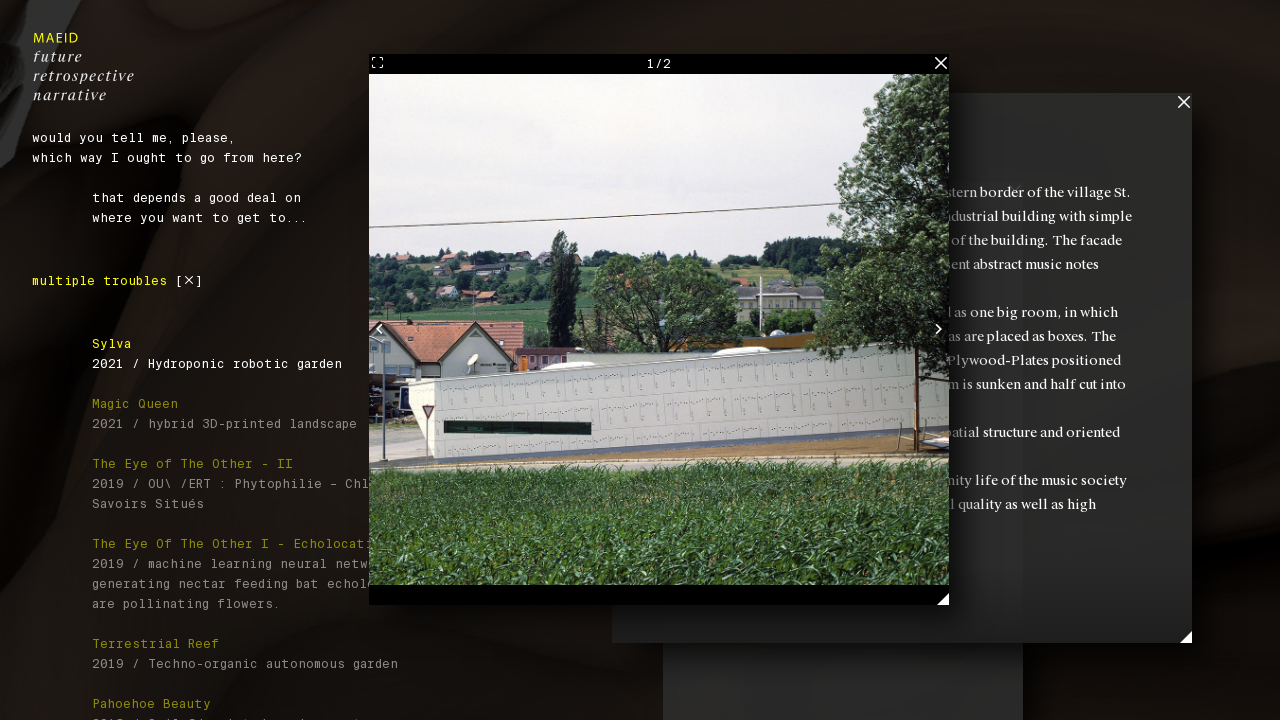Identify the bounding box coordinates of the part that should be clicked to carry out this instruction: "Click the Maeid Logo".

[0.025, 0.044, 0.106, 0.15]